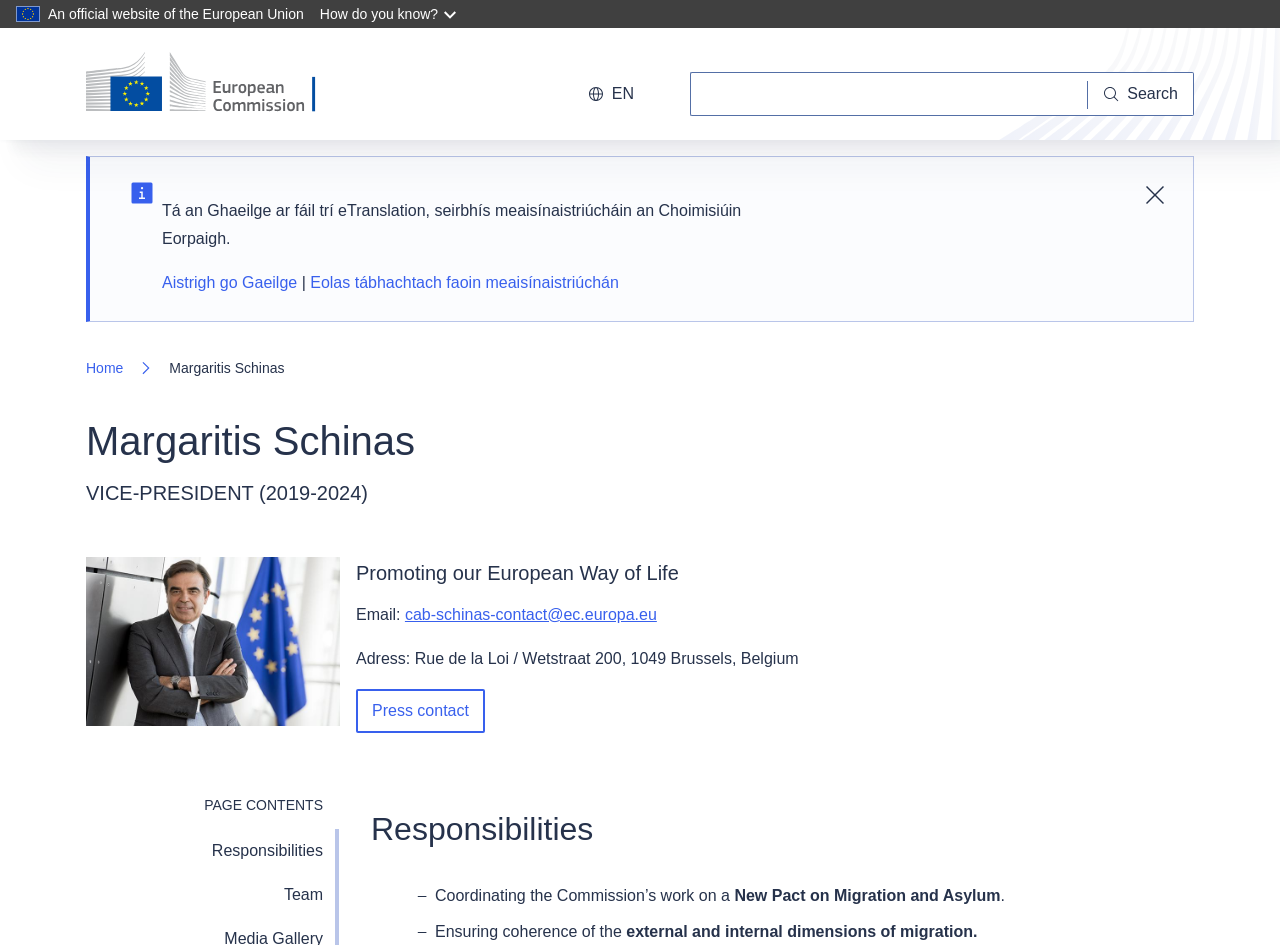Look at the image and answer the question in detail:
What is the email address of the Vice-President?

I found the answer by looking at the static text element that says 'Email:' and the link element that shows the email address 'cab-schinas-contact@ec.europa.eu', which is the email address of the Vice-President.